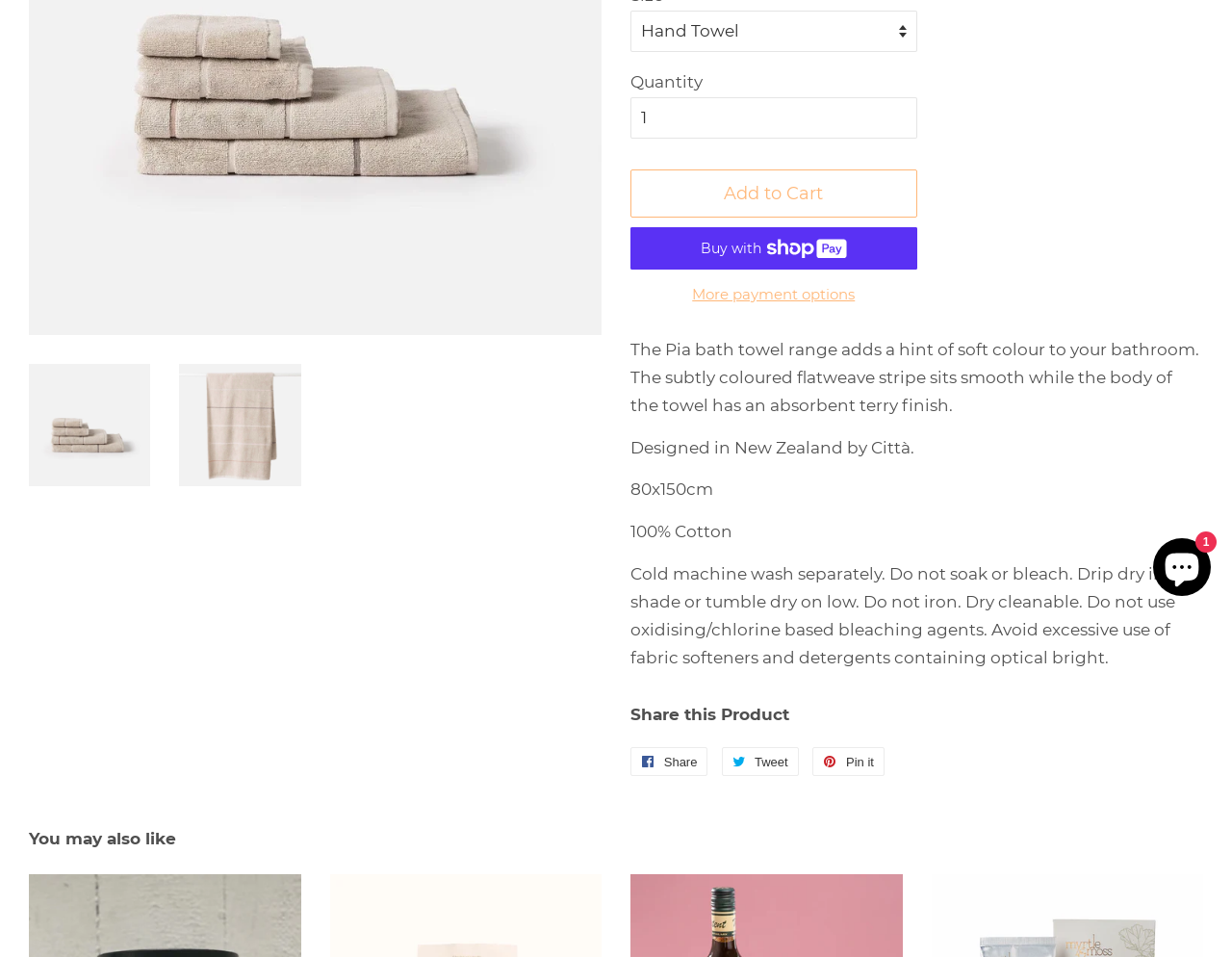Please provide the bounding box coordinates in the format (top-left x, top-left y, bottom-right x, bottom-right y). Remember, all values are floating point numbers between 0 and 1. What is the bounding box coordinate of the region described as: Toshi

[0.721, 0.623, 0.785, 0.663]